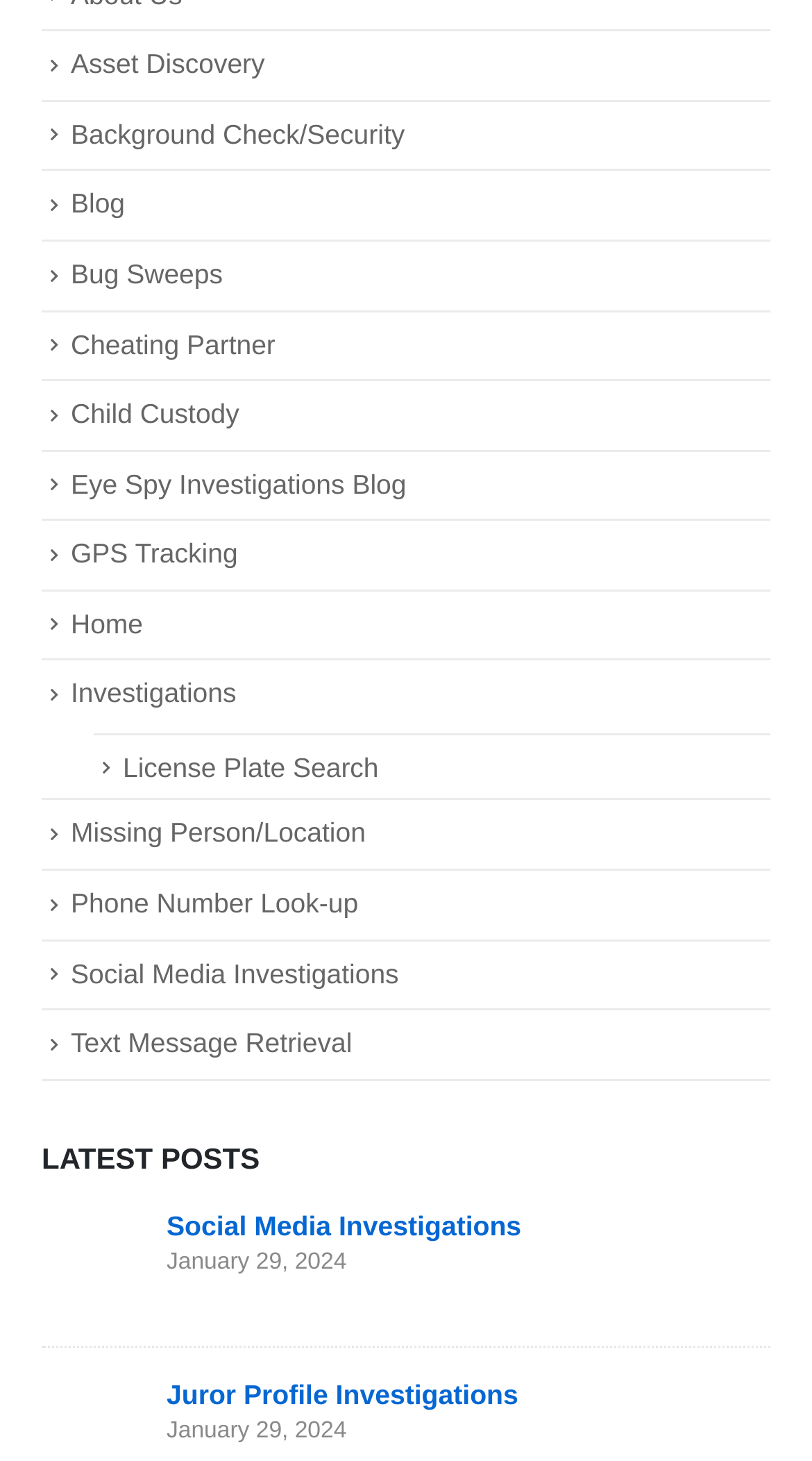Find the bounding box coordinates of the clickable area that will achieve the following instruction: "Click on Asset Discovery".

[0.087, 0.033, 0.326, 0.055]